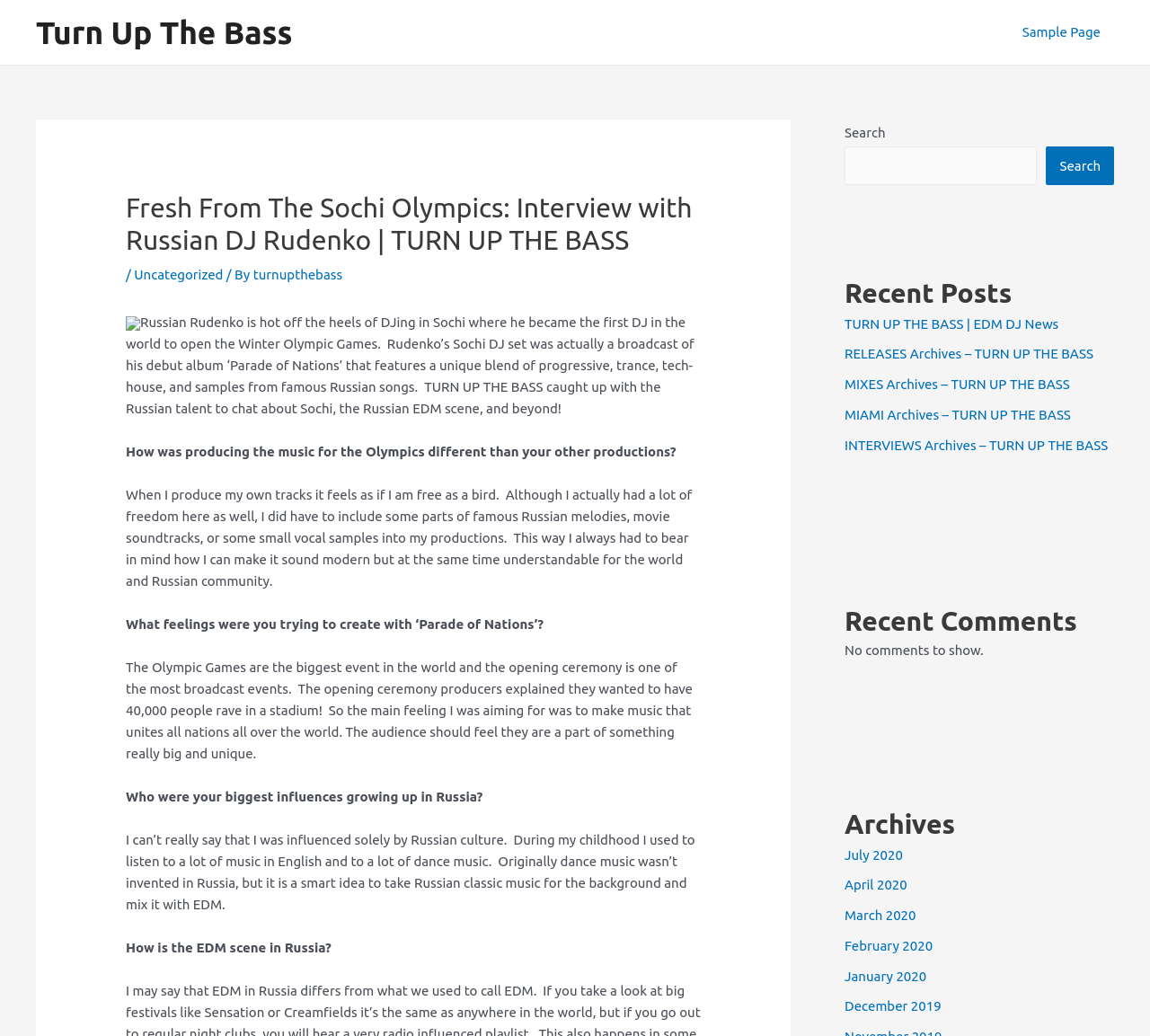Provide a thorough and detailed response to the question by examining the image: 
What is the purpose of the search box on this webpage?

The search box is located in the top right corner of the webpage, and it has a label 'Search' which suggests that its purpose is to allow users to search the website for specific content.